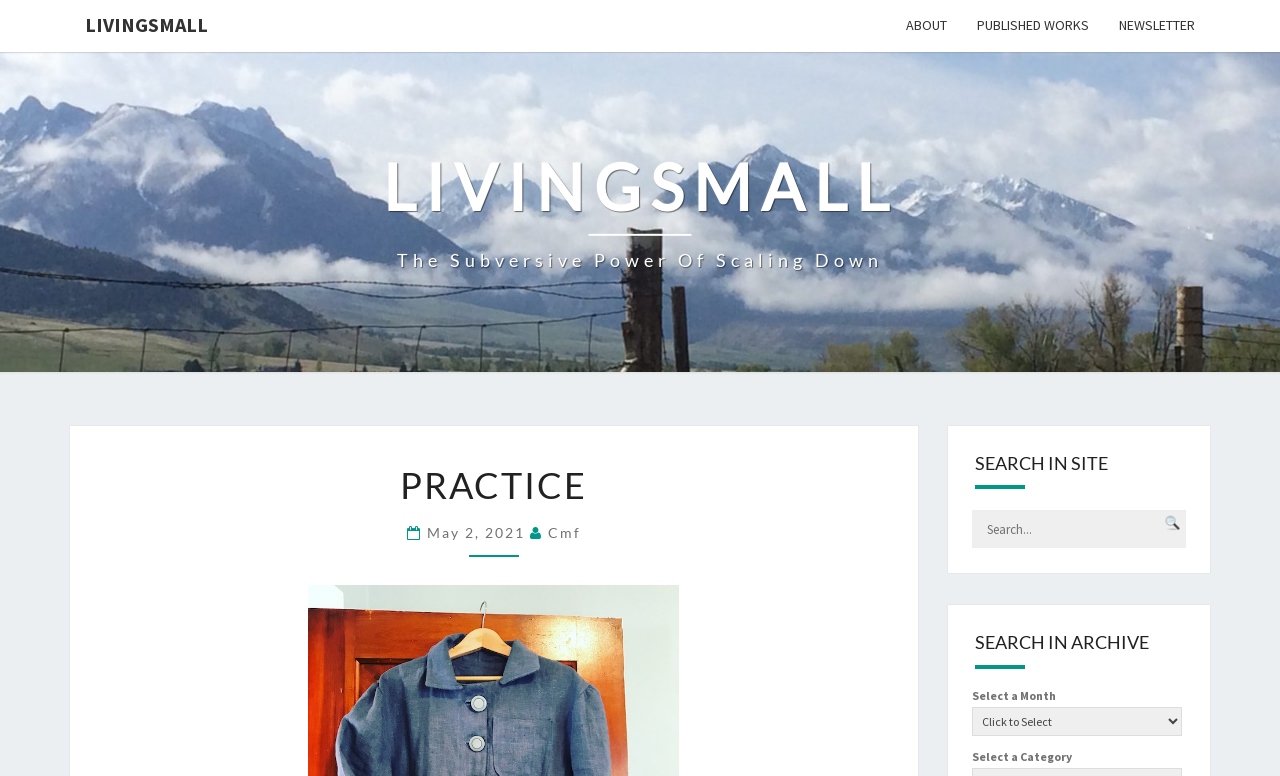Show me the bounding box coordinates of the clickable region to achieve the task as per the instruction: "Search in site".

[0.763, 0.665, 0.891, 0.7]